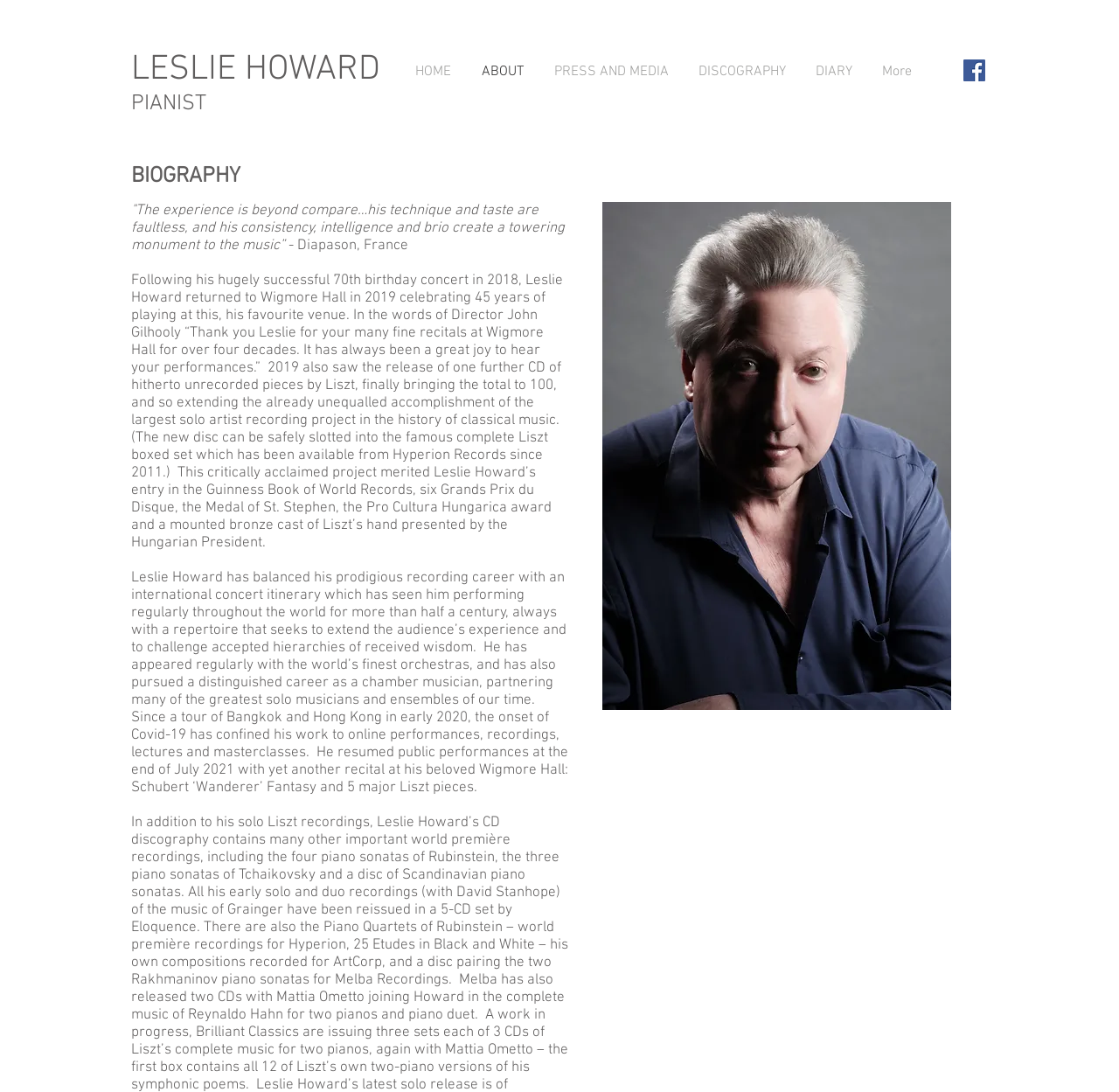Describe all the key features and sections of the webpage thoroughly.

The webpage is about Leslie Howard, a renowned pianist. At the top left, there is a link to "LESLIE HOWARD" and a navigation menu labeled "Site" with links to "HOME", "ABOUT", "PRESS AND MEDIA", "DISCOGRAPHY", "DIARY", and "More". To the right of the navigation menu, there is a social bar with a Facebook social icon.

Below the navigation menu, there is a heading "PIANIST" followed by a subheading "BIOGRAPHY". The biography section features a quote from Diapason, France, praising Leslie Howard's technique and taste. Below the quote, there is a passage describing Leslie Howard's successful 70th birthday concert and his subsequent performances at Wigmore Hall. The passage also mentions his critically acclaimed project of recording Liszt's pieces, which earned him several awards and recognition.

To the right of the biography section, there is a large image of Leslie Howard, taken in 2021. The image takes up a significant portion of the page, spanning from the middle to the bottom right.

Throughout the biography section, there are several paragraphs of text describing Leslie Howard's career, including his international concert itinerary, his repertoire, and his collaborations with other musicians. The text also mentions the impact of the Covid-19 pandemic on his work and his subsequent return to public performances.